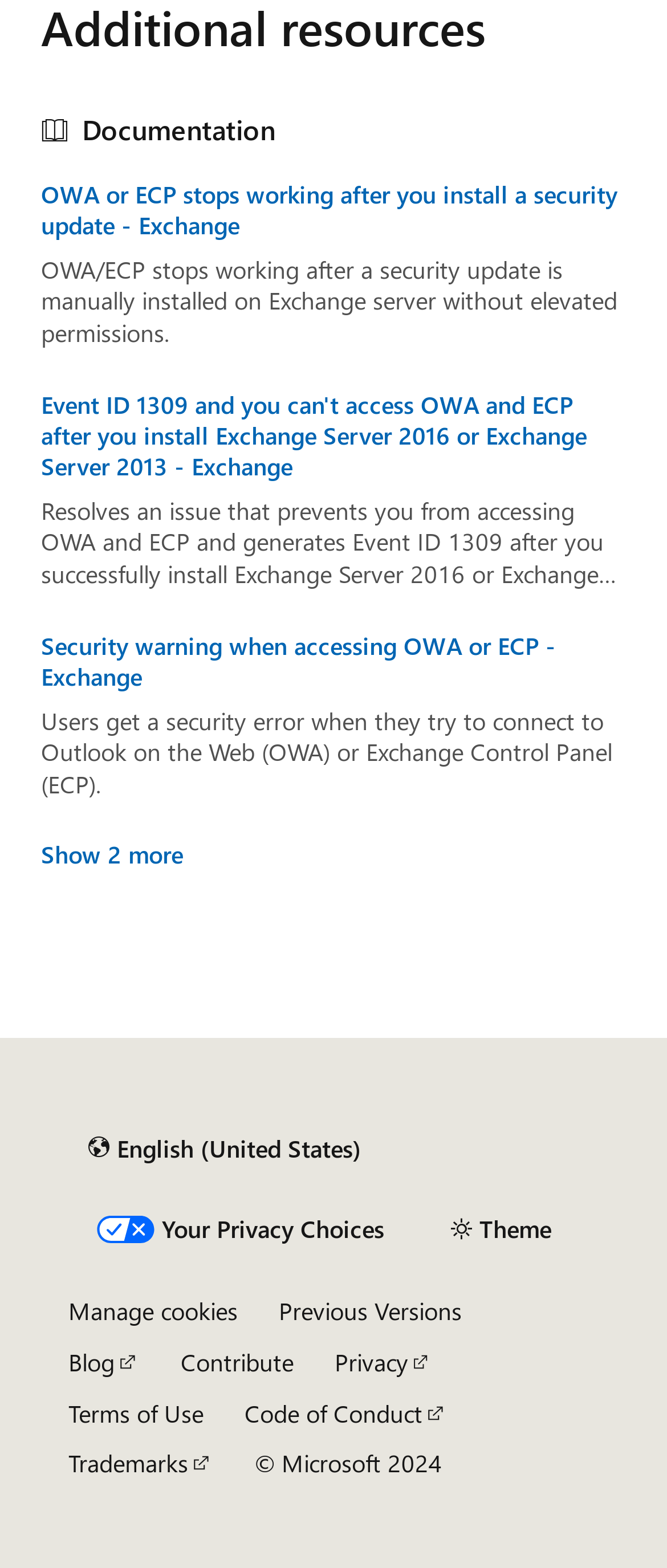Please provide the bounding box coordinates for the element that needs to be clicked to perform the following instruction: "Click on the 'Show 2 more' button". The coordinates should be given as four float numbers between 0 and 1, i.e., [left, top, right, bottom].

[0.062, 0.536, 0.274, 0.554]